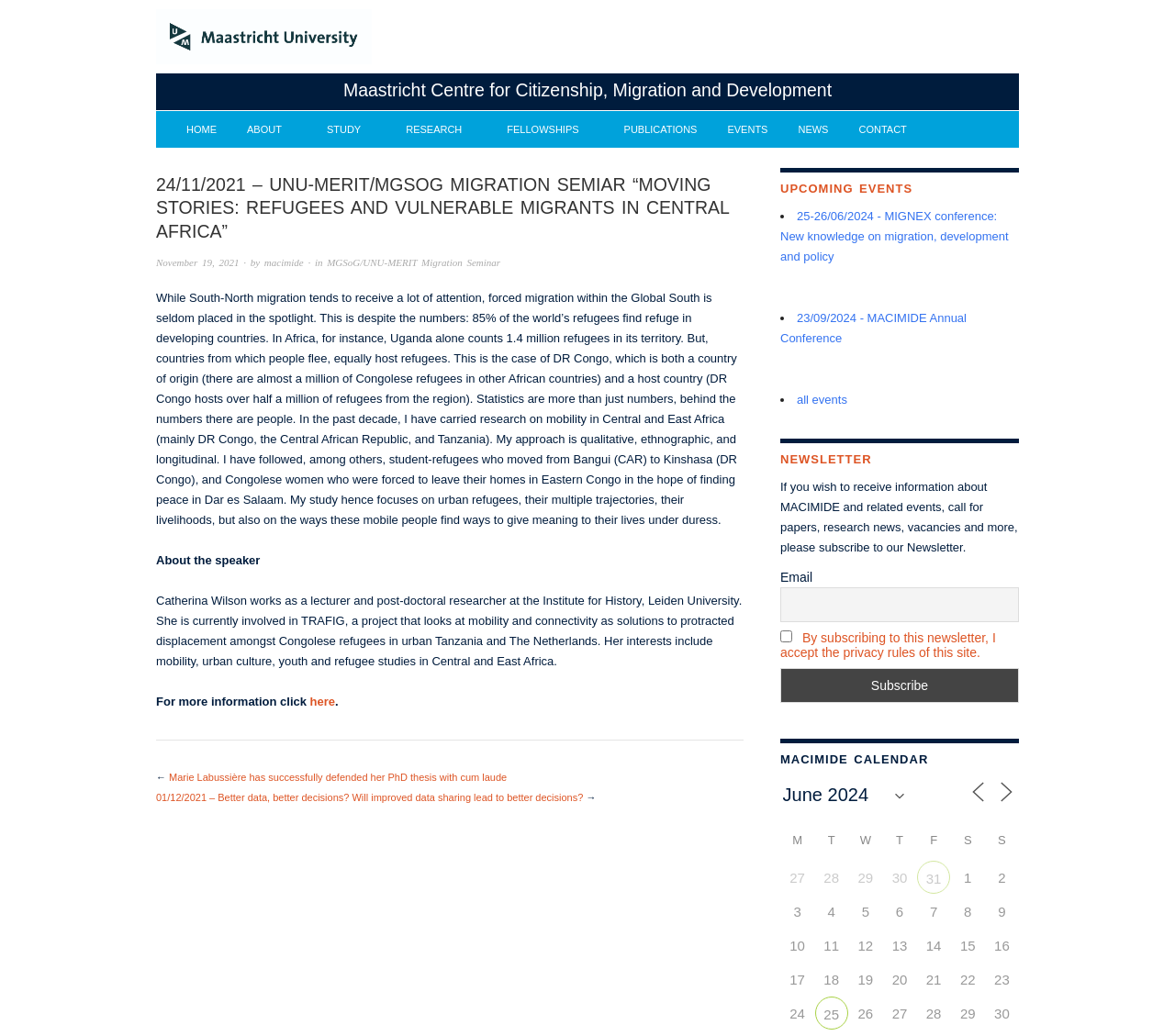Explain the features and main sections of the webpage comprehensively.

This webpage appears to be a blog or news article page from the Maastricht Centre for Citizenship, Migration and Development. At the top of the page, there is a logo of Maastricht University, accompanied by a navigation menu with links to various sections of the website, including "HOME", "ABOUT", "STUDY", "RESEARCH", "FELLOWSHIPS", "PUBLICATIONS", "EVENTS", "NEWS", and "CONTACT".

Below the navigation menu, there is a heading that reads "24/11/2021 – UNU-MERIT/MGSoG Migration Seminar “Moving stories: Refugees and vulnerable migrants in Central Africa”". This is followed by a brief description of the seminar, including the date and time, and a link to more information.

The main content of the page is a long article about forced migration within the Global South, with a focus on refugees and vulnerable migrants in Central Africa. The article is divided into several sections, including an introduction, a section about the speaker, and a section with more information about the event.

On the right-hand side of the page, there is a sidebar with several sections, including "UPCOMING EVENTS", "NEWSLETTER", and "MACIMIDE CALENDAR". The "UPCOMING EVENTS" section lists several upcoming events, including conferences and seminars, with links to more information. The "NEWSLETTER" section allows users to subscribe to a newsletter, with a brief description of what the newsletter will cover. The "MACIMIDE CALENDAR" section displays a calendar for June 2024, with several events marked.

At the bottom of the page, there are several links to previous news articles, including "Marie Labussière has successfully defended her PhD thesis with cum laude" and "01/12/2021 – Better data, better decisions? Will improved data sharing lead to better decisions?".